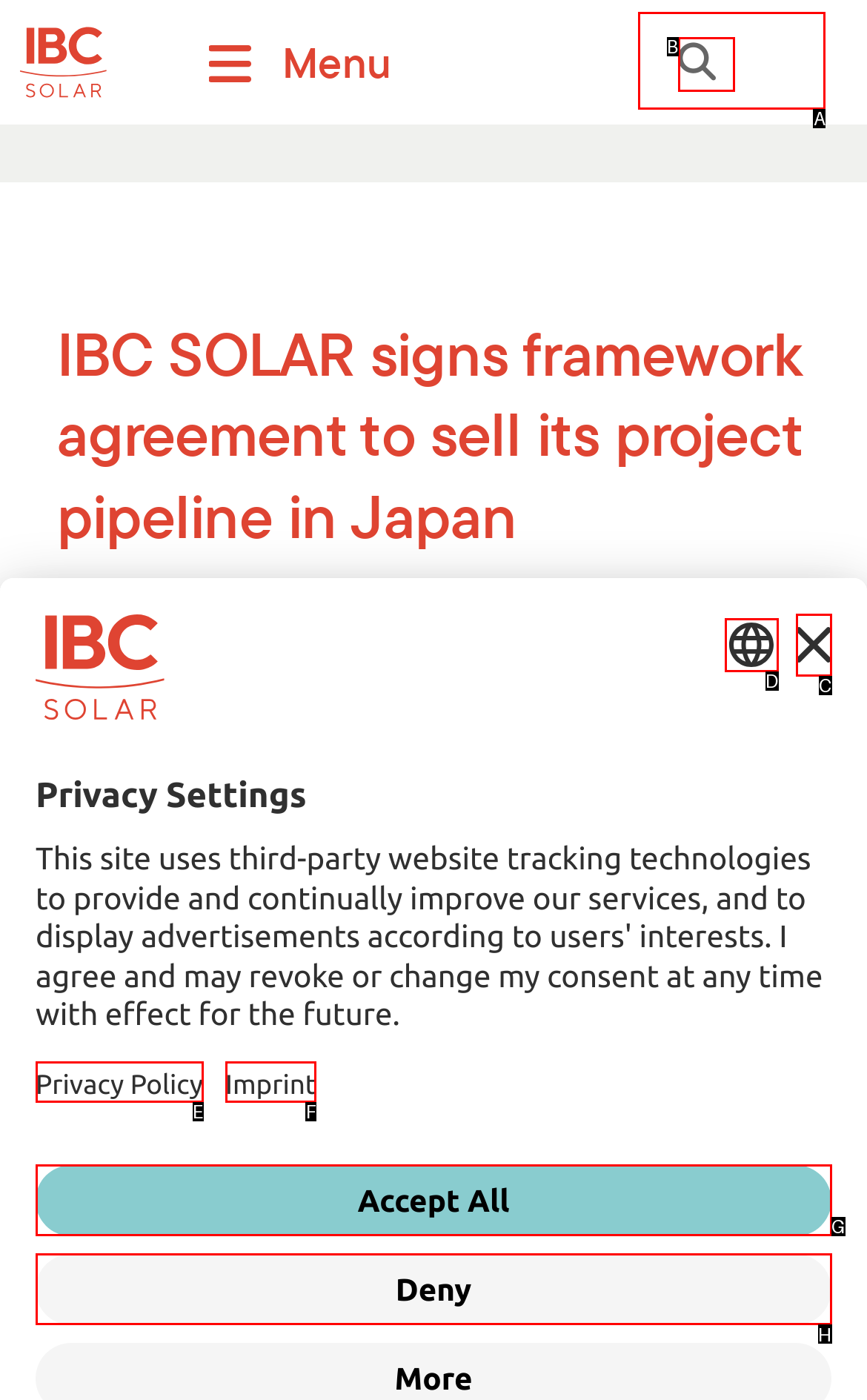Select the HTML element that best fits the description: Privacy Policy
Respond with the letter of the correct option from the choices given.

E